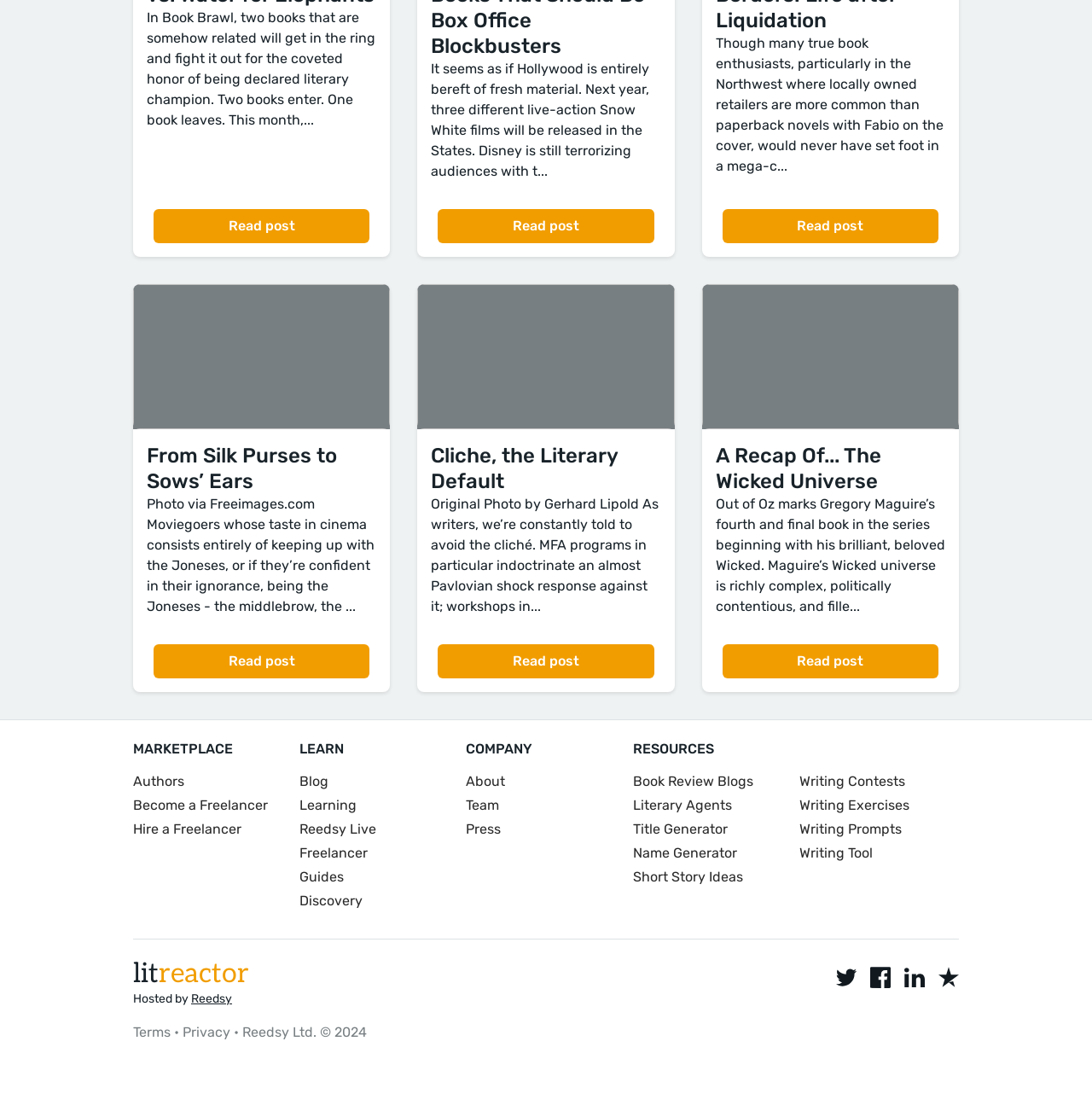What is the purpose of the 'MARKETPLACE' section? From the image, respond with a single word or brief phrase.

To connect authors and freelancers